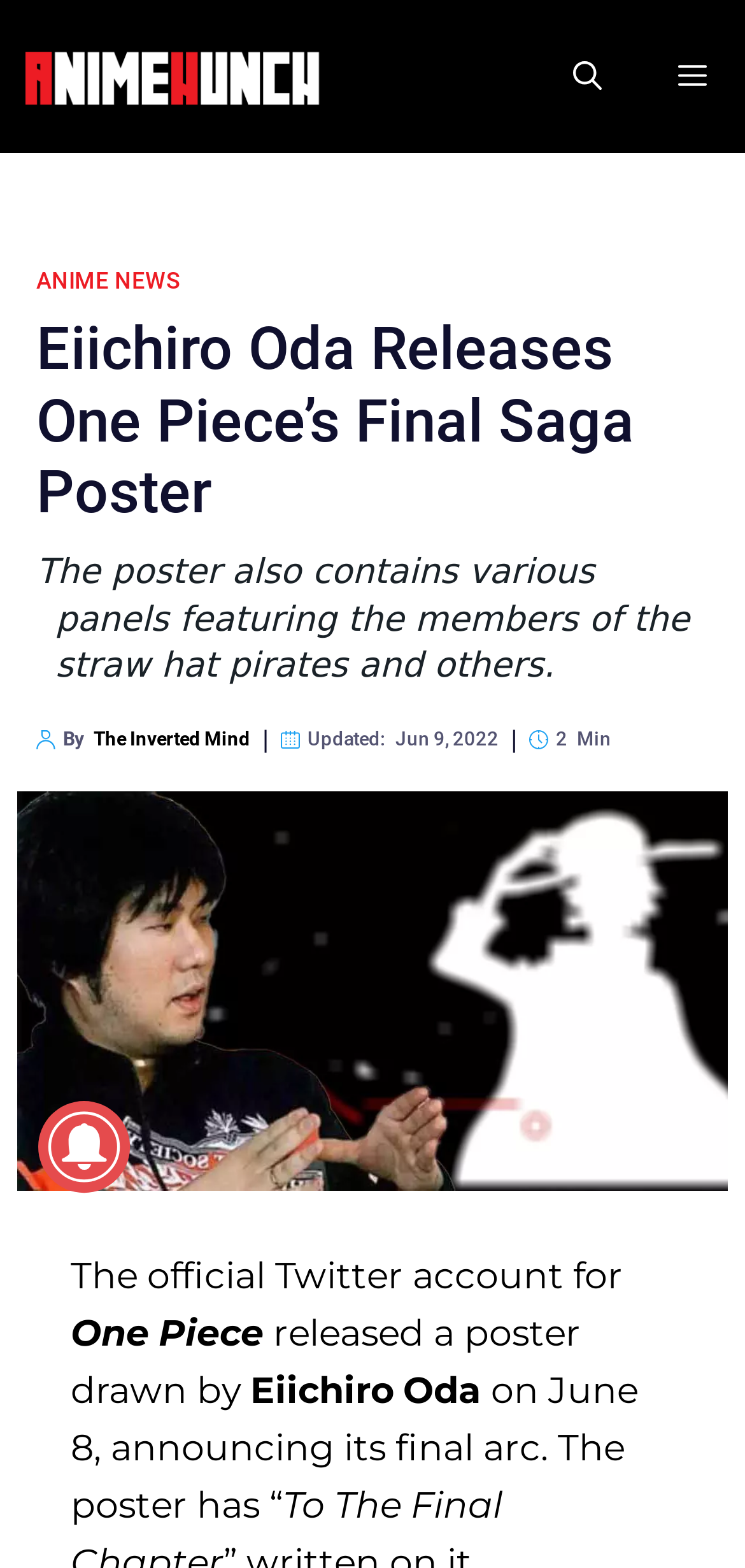Give a detailed account of the webpage's layout and content.

The webpage is about Eiichiro Oda's release of One Piece's final saga poster. At the top left, there is a link to "Animehunch" accompanied by an image with the same name. On the top right, there is a button labeled "MENU" and a link to "Open Search Bar". 

Below the top section, there is a link to "ANIME NEWS" on the left, followed by a heading that reads "Eiichiro Oda Releases One Piece’s Final Saga Poster". Underneath the heading, there is a paragraph of text that describes the poster, mentioning that it features various panels with the members of the Straw Hat Pirates and others.

To the right of the paragraph, there is a small image, and below it, there is a line of text with the author's name, "The Inverted Mind", accompanied by a small image. Next to the author's name, there is a line of text indicating the update date, "Jun 9, 2022", accompanied by another small image. 

Further down, there is a large image that takes up most of the width of the page, featuring Eiichiro Oda and One Piece's final arc. Below the large image, there are three lines of text that describe the official Twitter account releasing a poster drawn by Eiichiro Oda, announcing the final arc of One Piece.